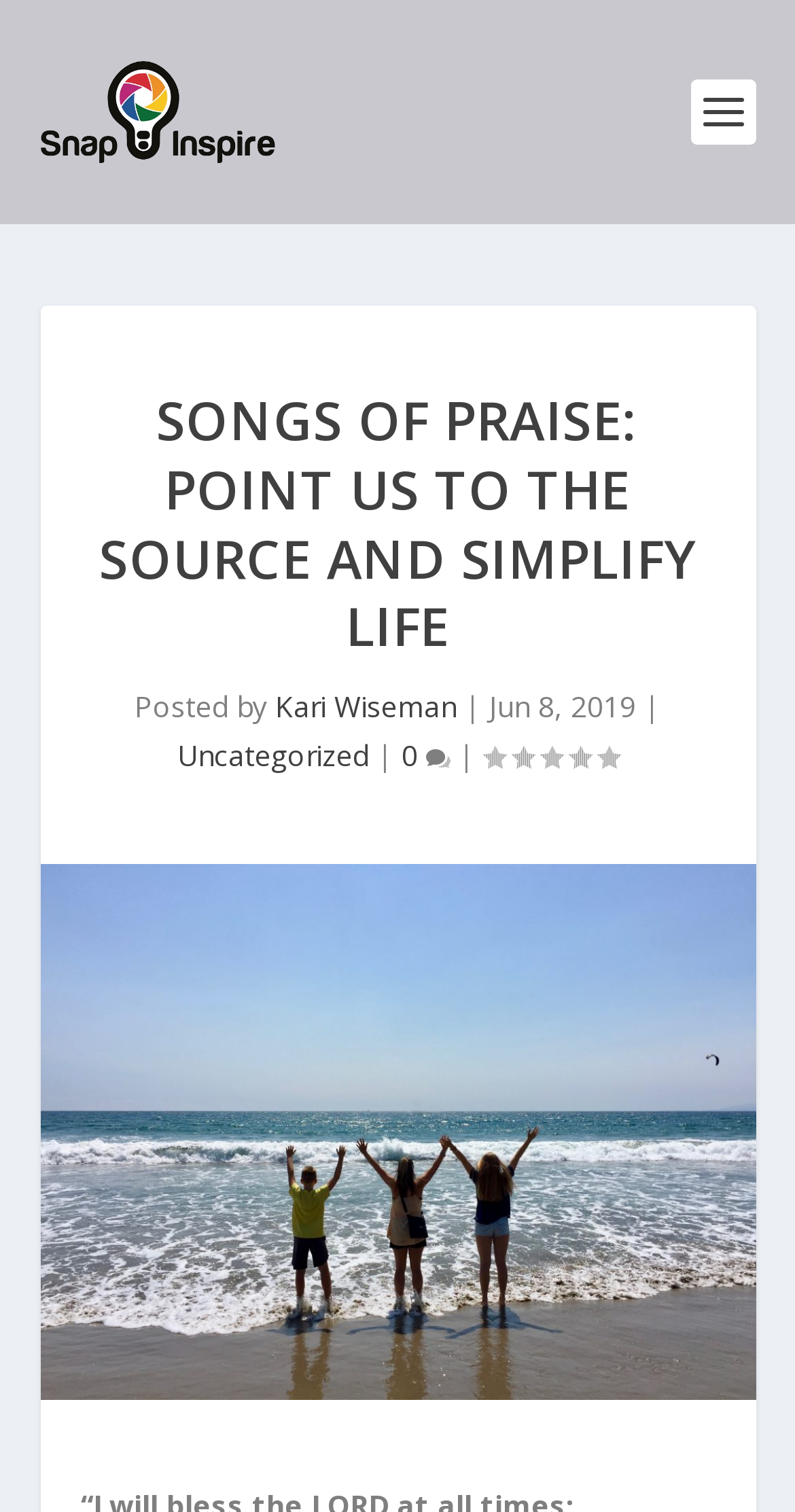Extract the bounding box coordinates of the UI element described by: "Uncategorized". The coordinates should include four float numbers ranging from 0 to 1, e.g., [left, top, right, bottom].

[0.223, 0.487, 0.464, 0.512]